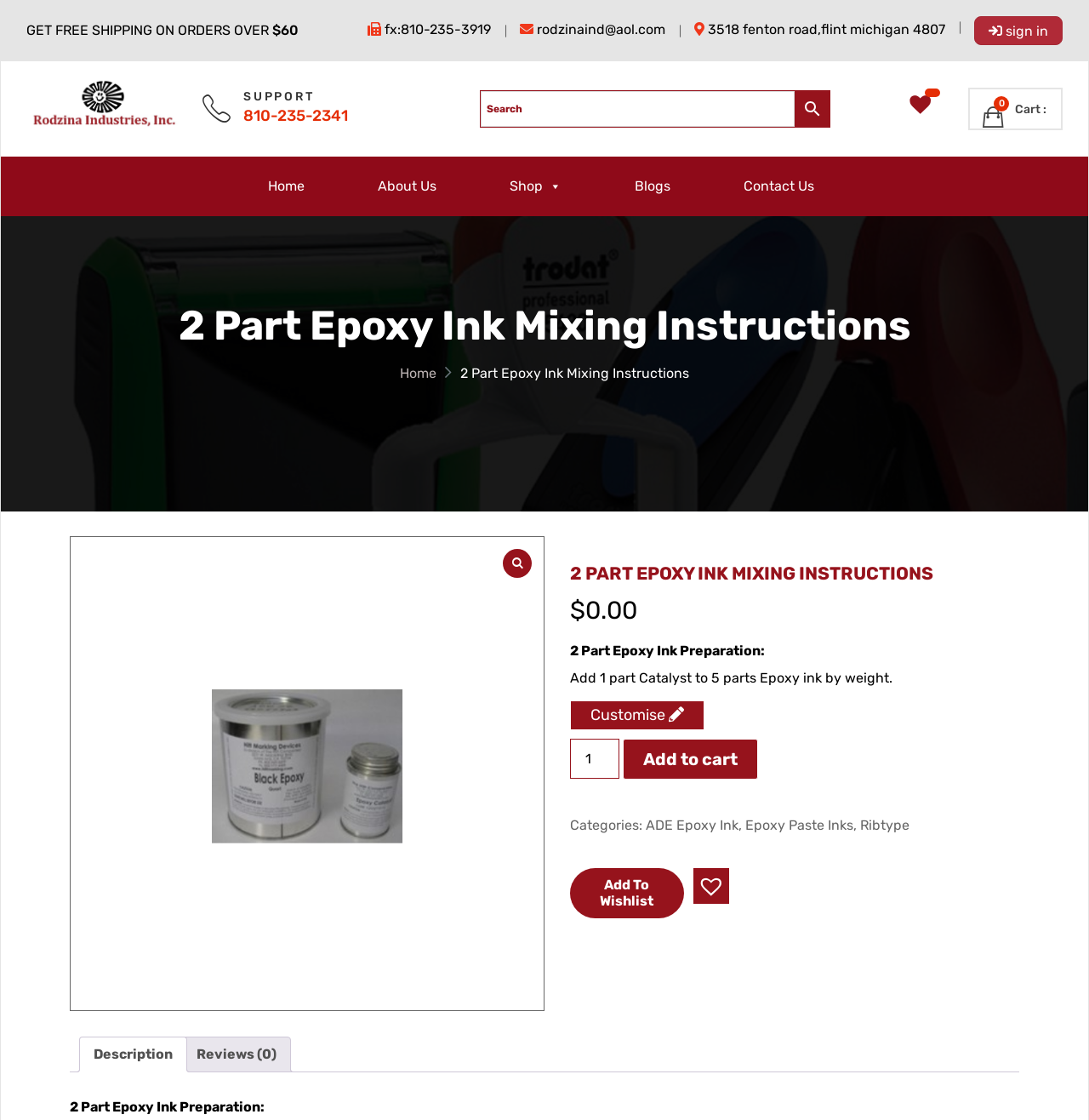What is the minimum order for free shipping?
Based on the screenshot, provide a one-word or short-phrase response.

60